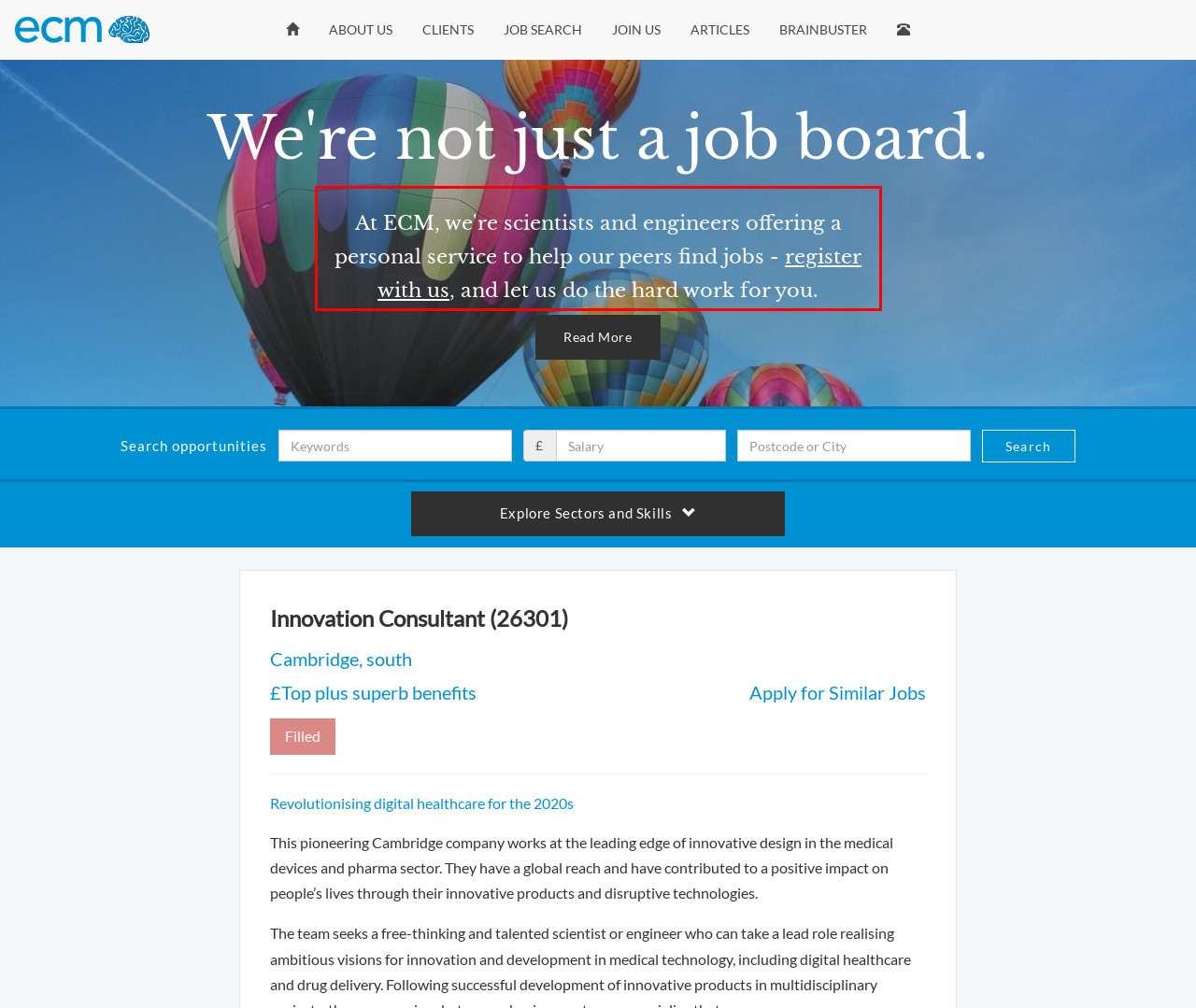Please analyze the provided webpage screenshot and perform OCR to extract the text content from the red rectangle bounding box.

At ECM, we're scientists and engineers offering a personal service to help our peers find jobs - register with us, and let us do the hard work for you.